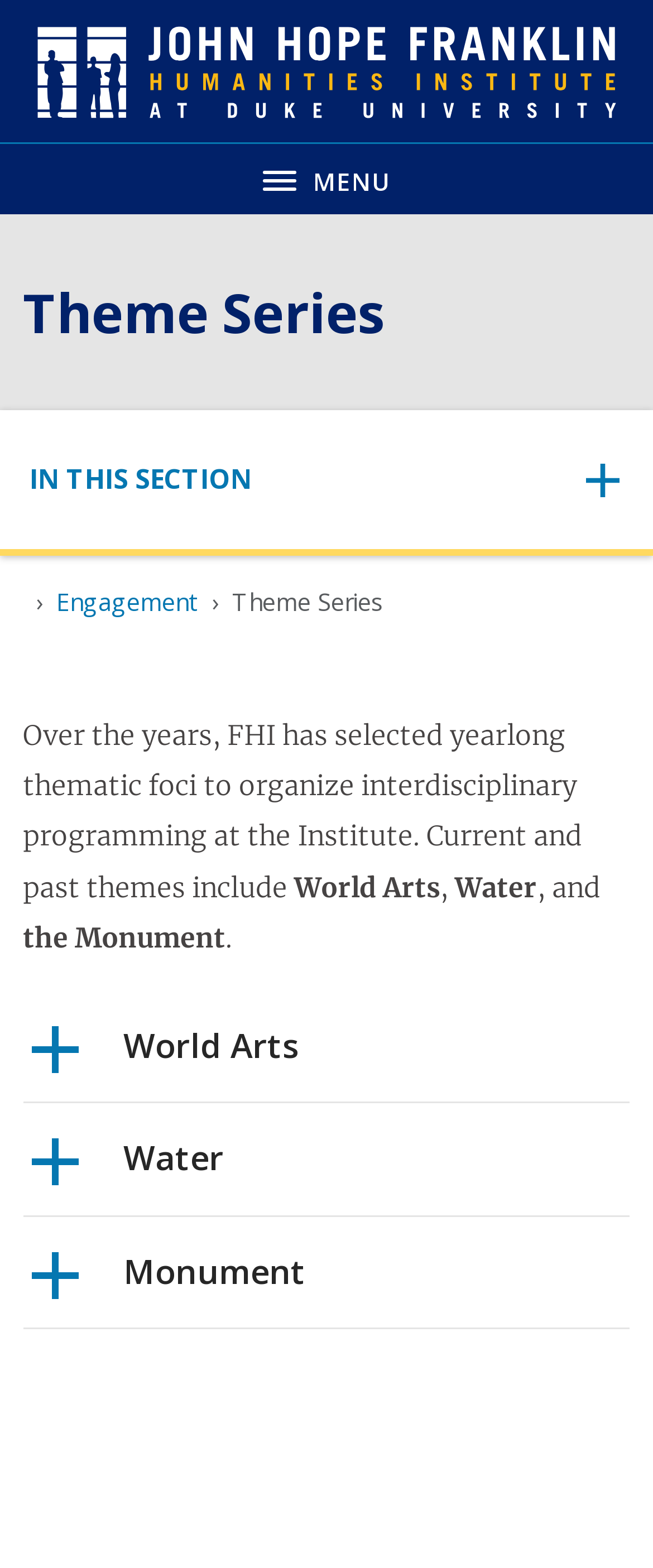Detail the webpage's structure and highlights in your description.

The webpage is about the John Hope Franklin Humanities Institute's theme series. At the top left, there is a link to the Franklin Humanities Institute, accompanied by an image with the same name. Next to it, on the top right, is a button to toggle the navigation menu. The menu button has a label "MENU" written on it.

Below the top navigation bar, the main content area begins. It is headed by a large heading that reads "Theme Series". Underneath the heading, there is a sub-navigation menu that spans almost the entire width of the page. This menu has a button to toggle its navigation, labeled "IN THIS SECTION".

Below the sub-navigation menu, there is a breadcrumb navigation section that shows the current location as "Engagement" > "Theme Series". The breadcrumb navigation is followed by a paragraph of text that explains the theme series, stating that the institute has selected yearlong thematic foci to organize interdisciplinary programming.

The paragraph is followed by a list of themes, which includes "World Arts", "Water", and "Monument". Each theme is represented by a button that can be expanded to reveal more information. The buttons are stacked vertically, with "World Arts" at the top, followed by "Water", and then "Monument" at the bottom.